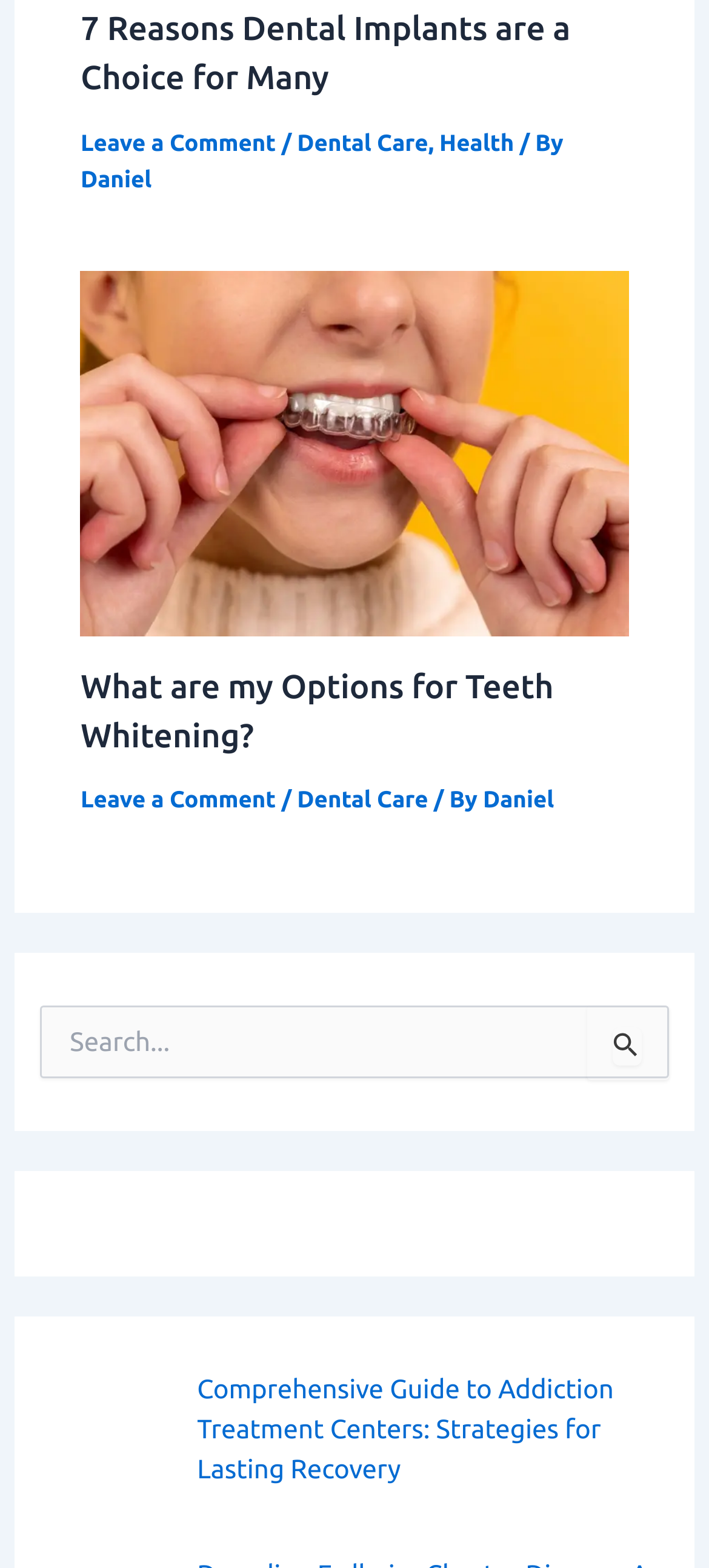Respond with a single word or short phrase to the following question: 
What is the topic of the image in the second article?

Teeth Whitening